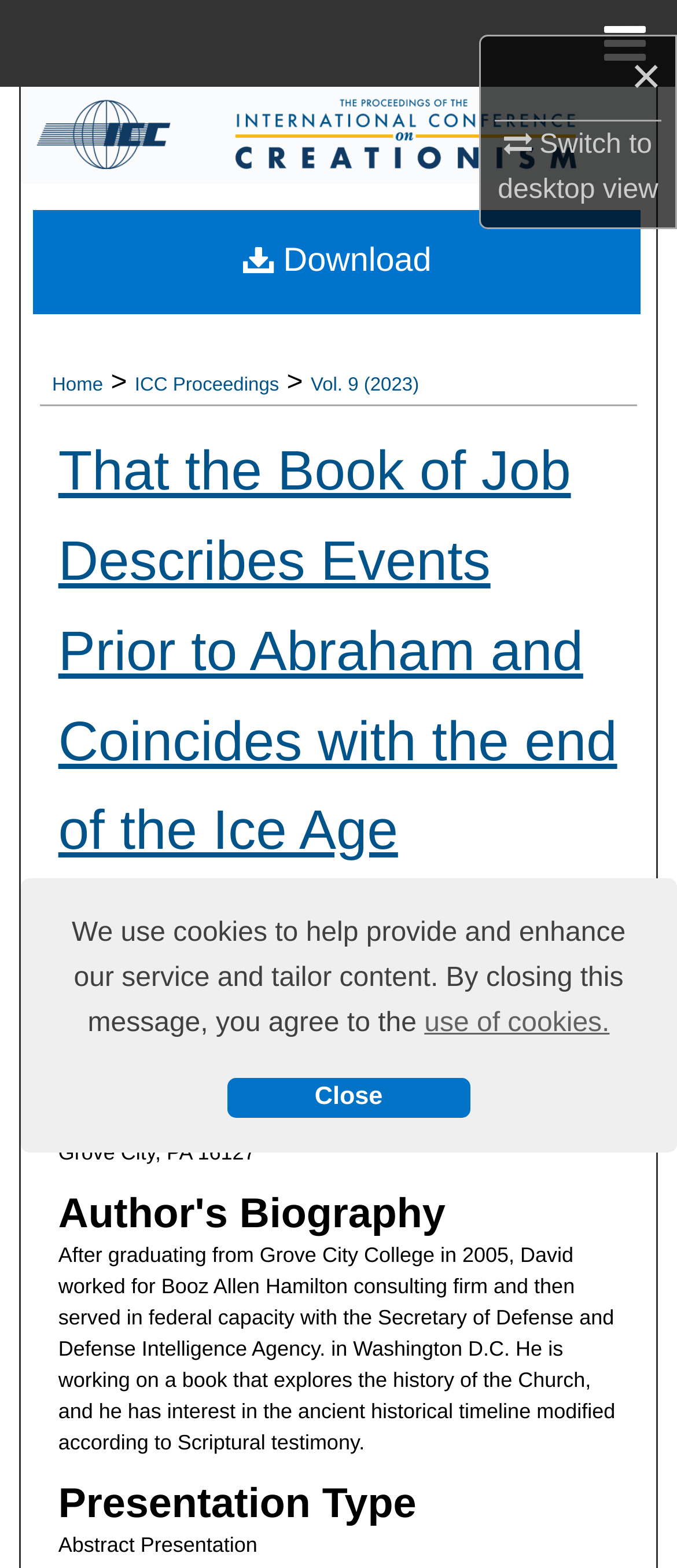Using the provided element description: "use of cookies.", determine the bounding box coordinates of the corresponding UI element in the screenshot.

[0.627, 0.639, 0.9, 0.667]